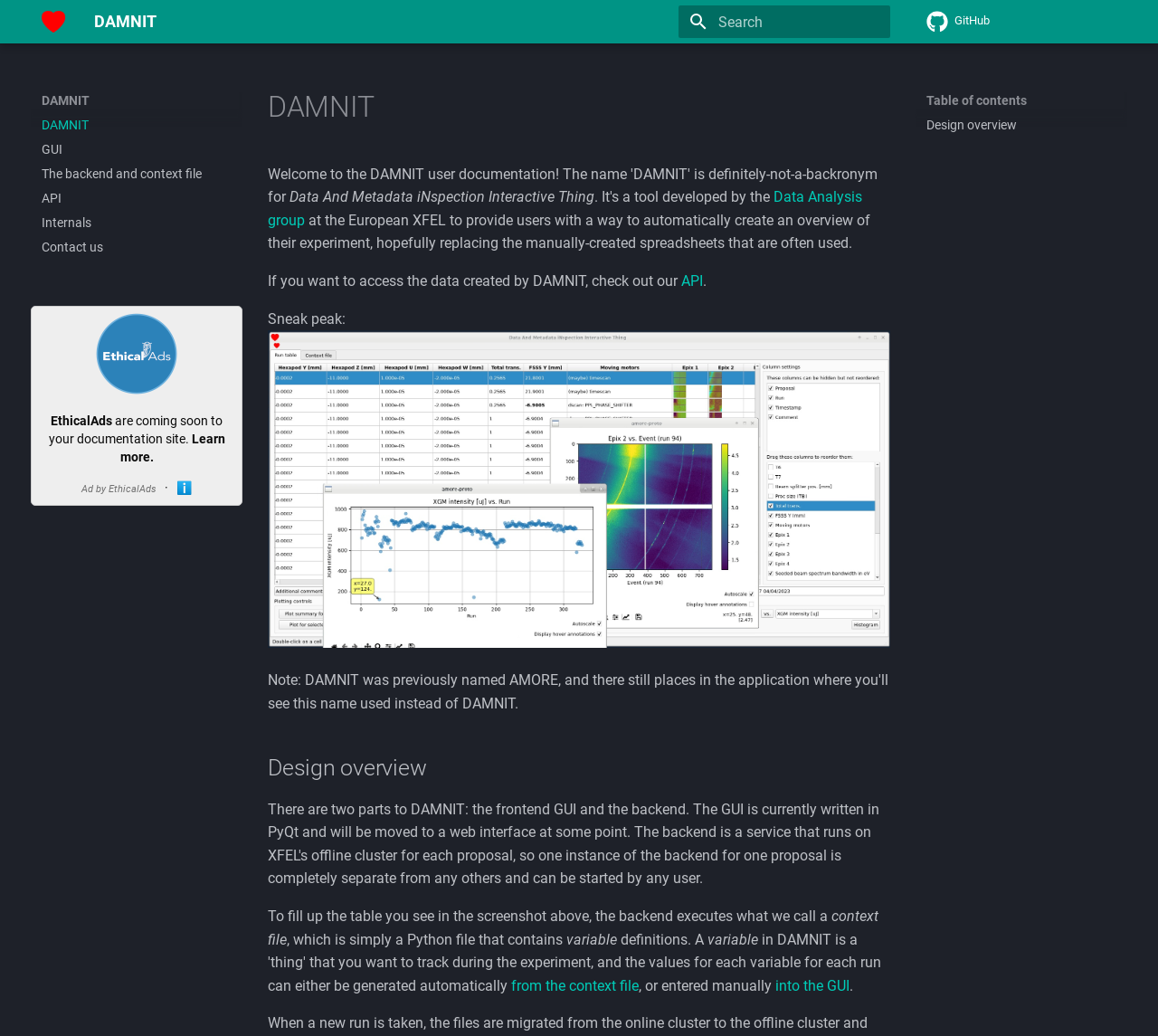Respond with a single word or phrase:
What is the context file?

A Python file that contains variable definitions